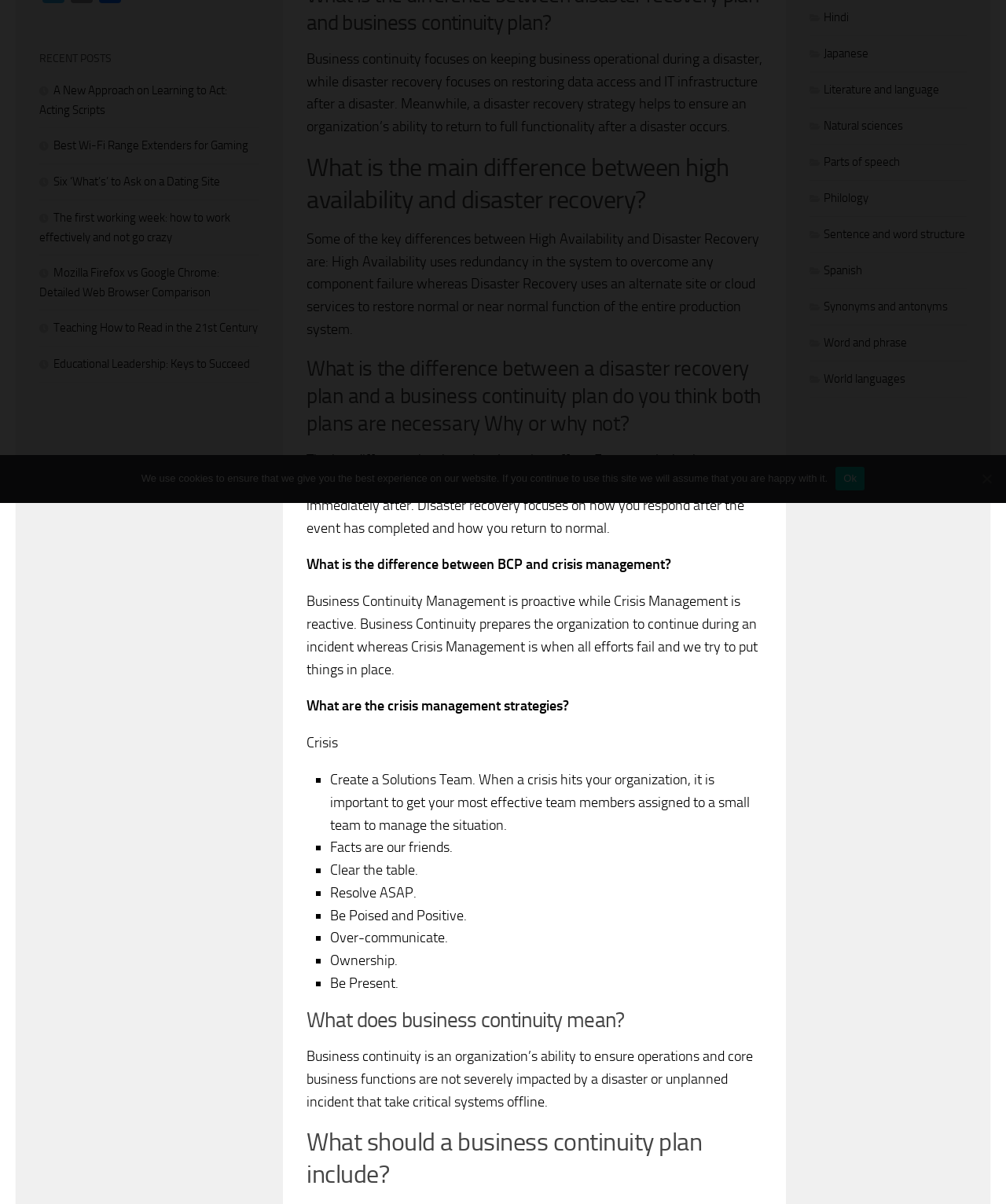Show the bounding box coordinates for the HTML element as described: "Hindi".

[0.805, 0.008, 0.844, 0.02]